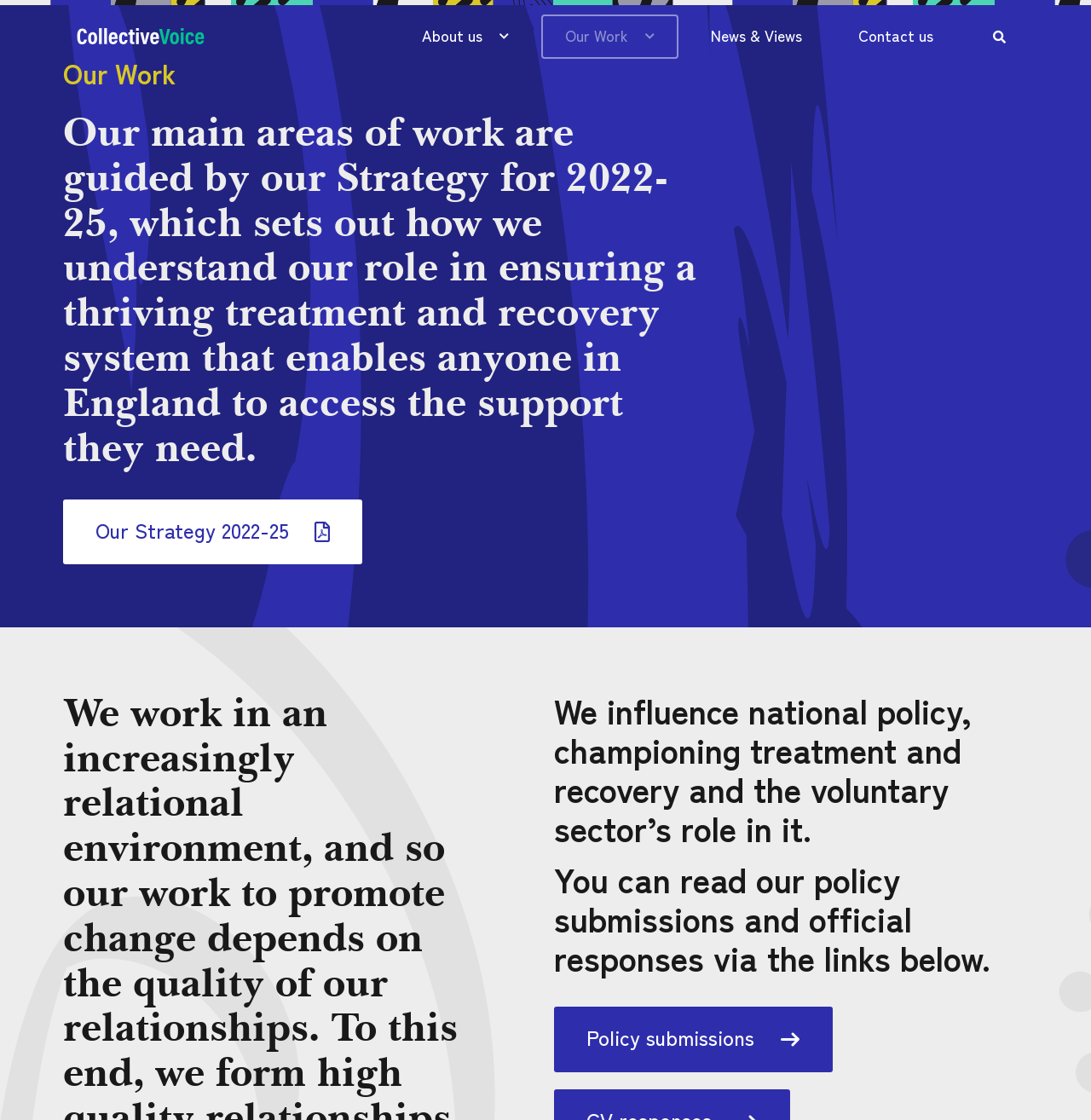What is the name of the organization's strategy?
We need a detailed and exhaustive answer to the question. Please elaborate.

The webpage mentions 'Our Strategy 2022-25', which sets out how the organization understands its role in ensuring a thriving treatment and recovery system, indicating that the name of the organization's strategy is Strategy 2022-25.